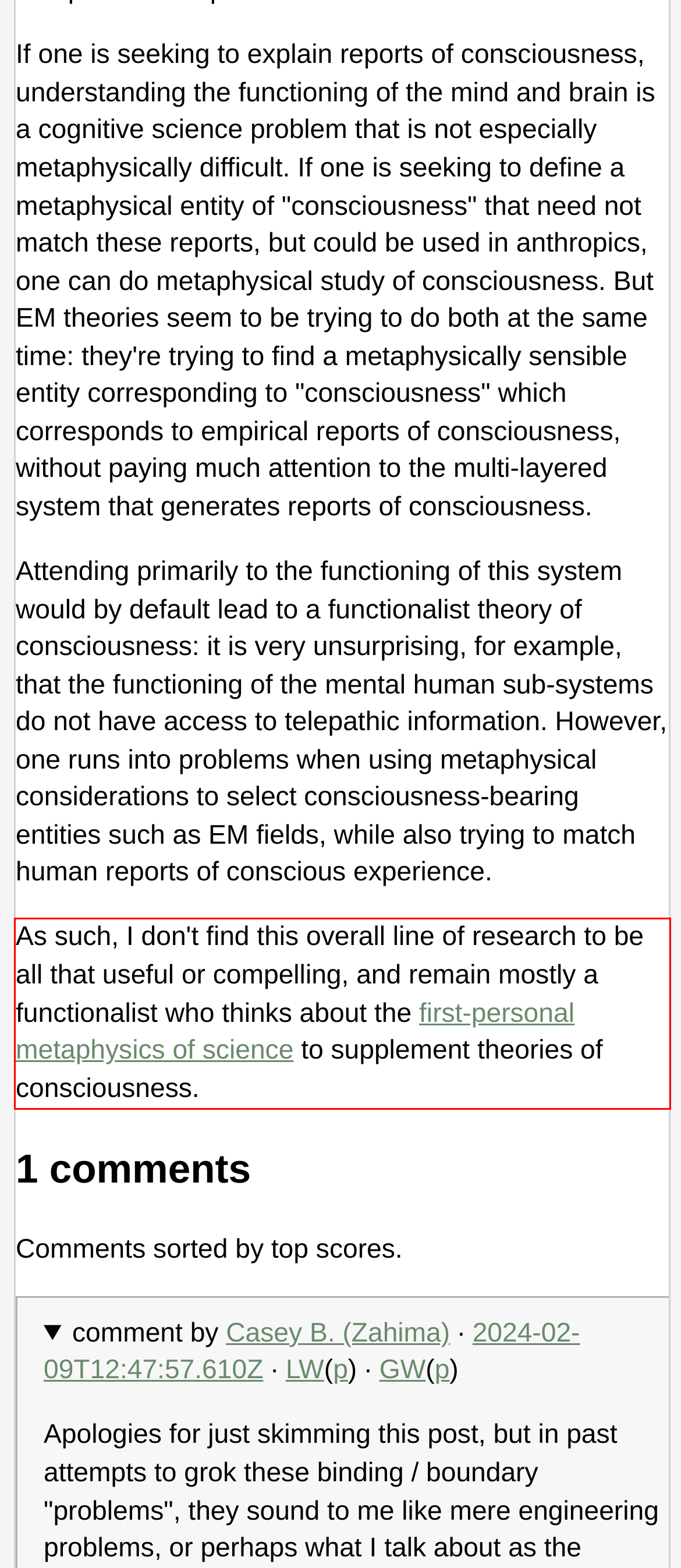Using the webpage screenshot, recognize and capture the text within the red bounding box.

As such, I don't find this overall line of research to be all that useful or compelling, and remain mostly a functionalist who thinks about the first-personal metaphysics of science to supplement theories of consciousness.